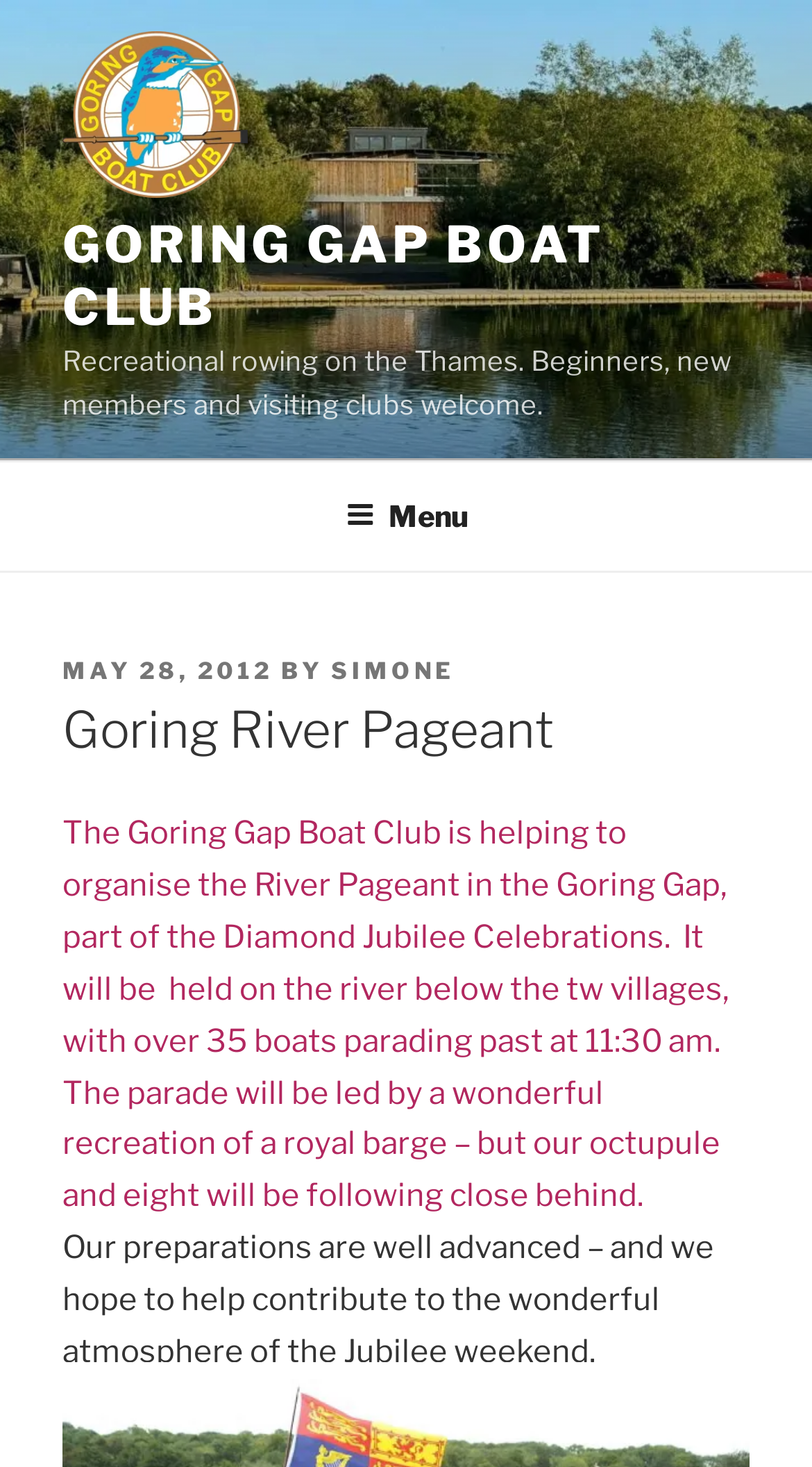Find the bounding box of the web element that fits this description: "Menu".

[0.388, 0.317, 0.612, 0.386]